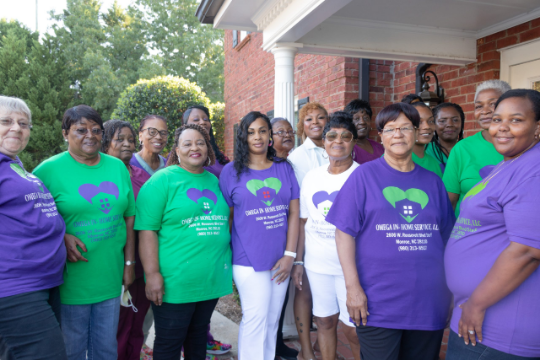Please provide a brief answer to the following inquiry using a single word or phrase:
What is the symbol on the T-shirts?

Heart